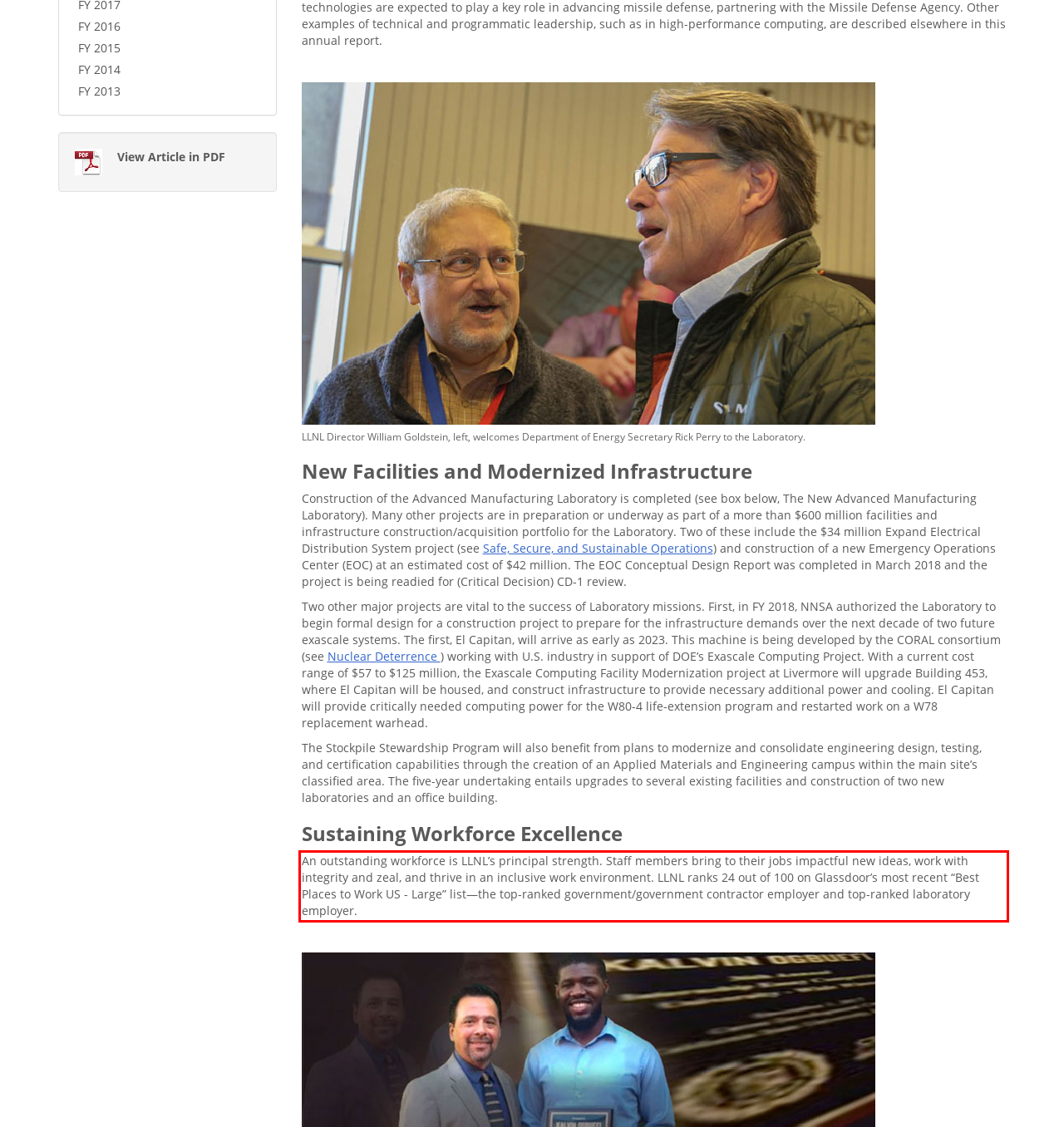With the given screenshot of a webpage, locate the red rectangle bounding box and extract the text content using OCR.

An outstanding workforce is LLNL’s principal strength. Staff members bring to their jobs impactful new ideas, work with integrity and zeal, and thrive in an inclusive work environment. LLNL ranks 24 out of 100 on Glassdoor’s most recent “Best Places to Work US - Large” list—the top-ranked government/government contractor employer and top-ranked laboratory employer.